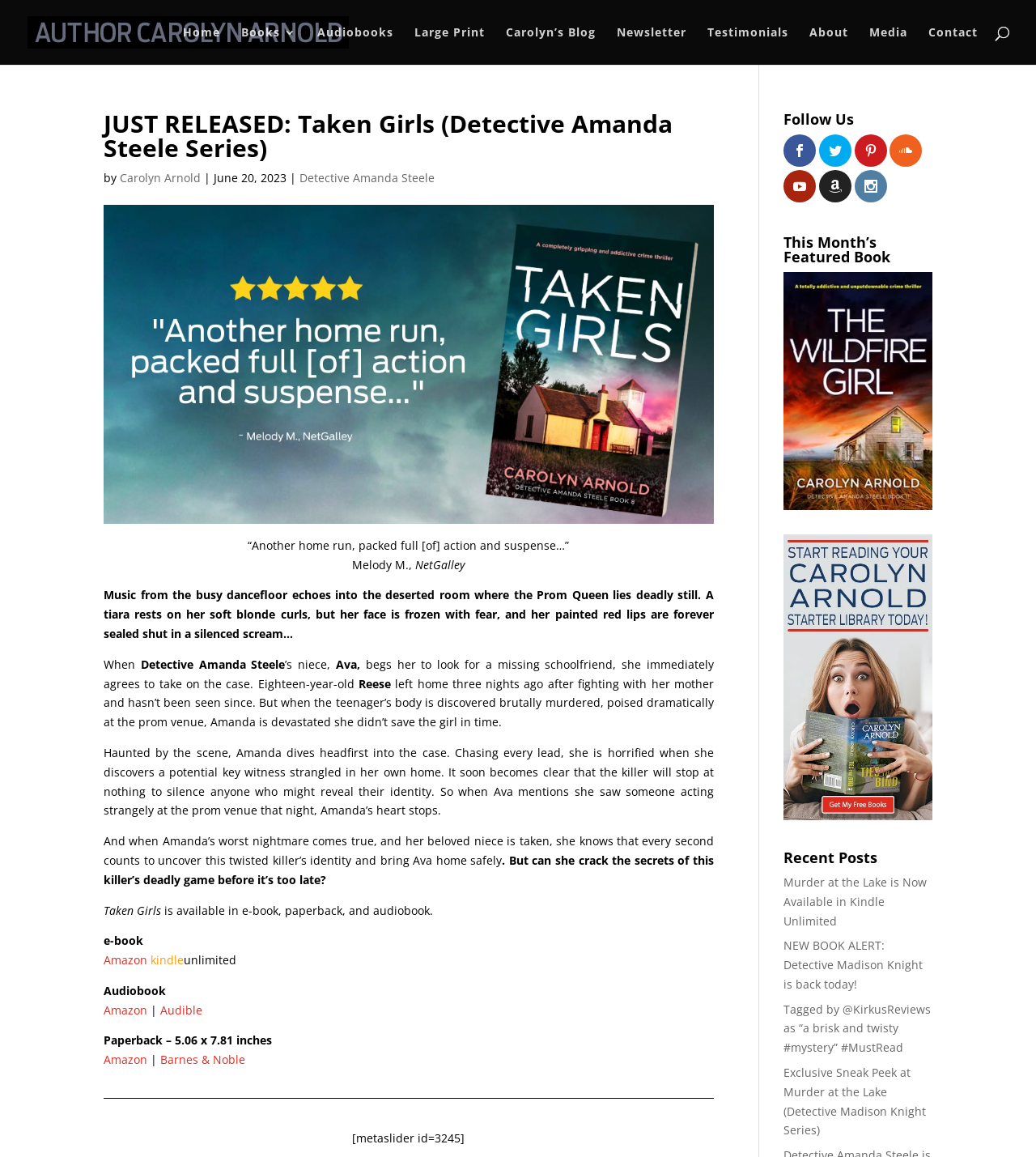What is the name of the detective in the book?
Give a one-word or short phrase answer based on the image.

Detective Amanda Steele